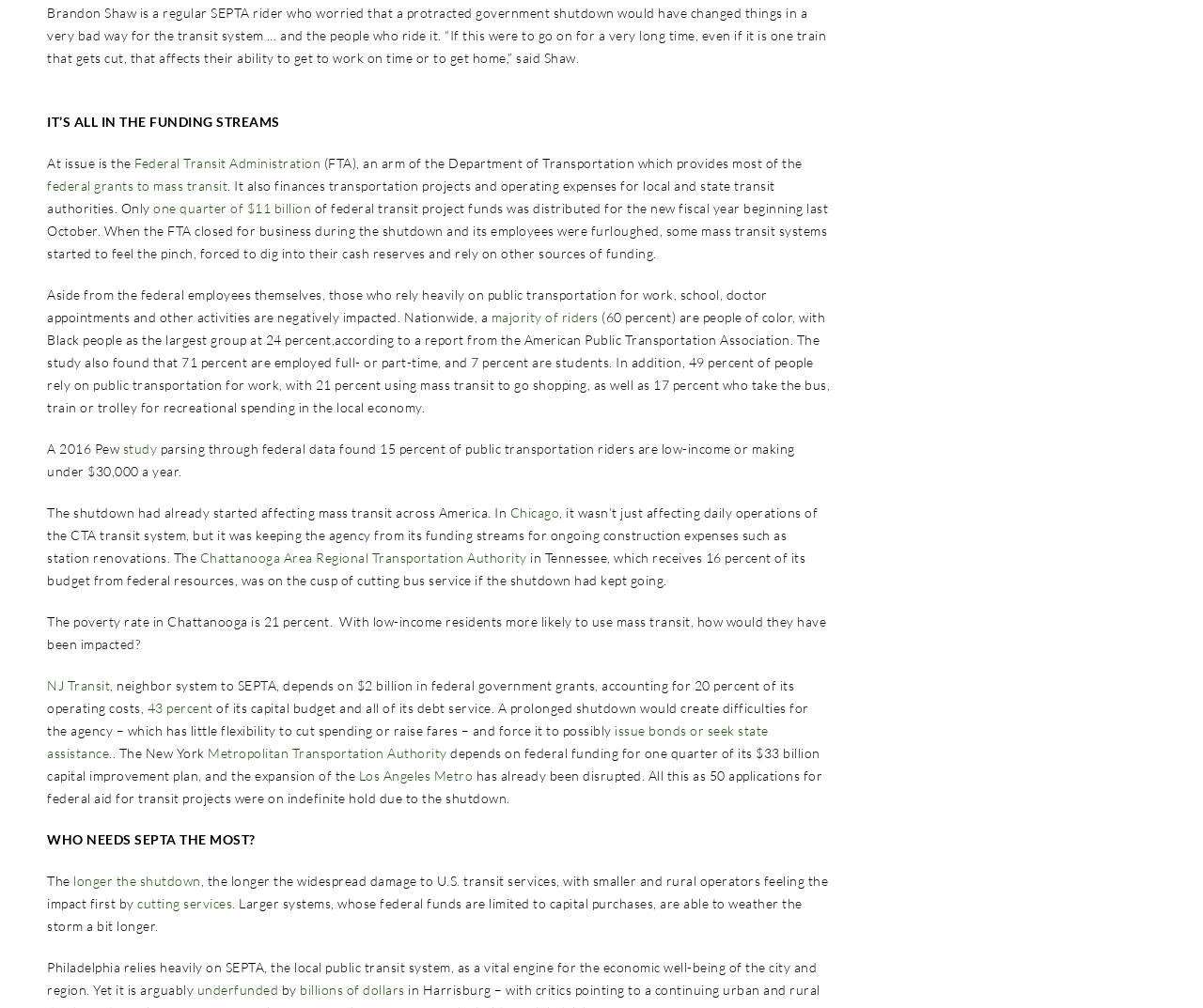Using a single word or phrase, answer the following question: 
What would happen to NJ Transit if the shutdown continued?

Issue bonds or seek state assistance